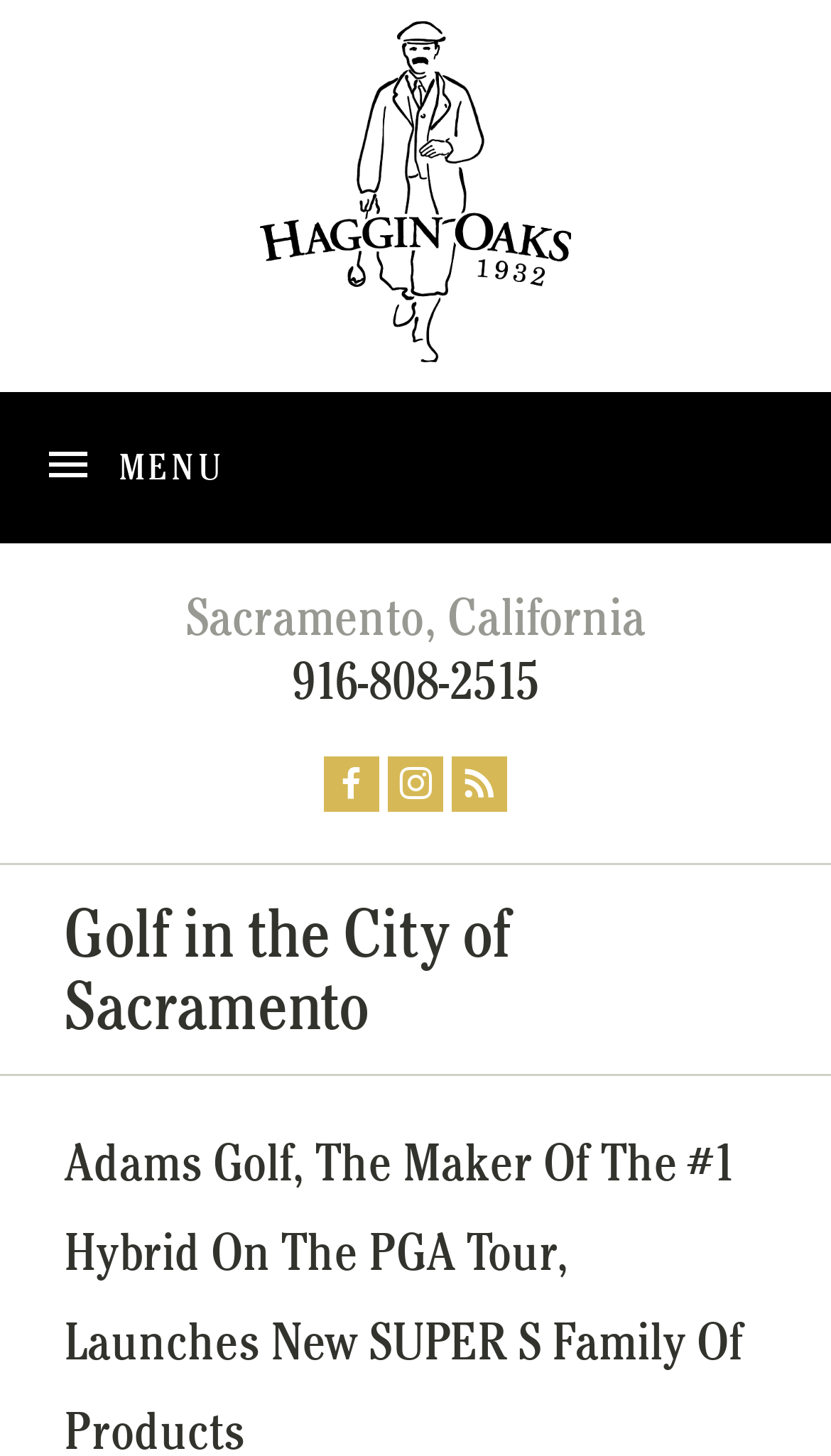Based on the element description, predict the bounding box coordinates (top-left x, top-left y, bottom-right x, bottom-right y) for the UI element in the screenshot: alt="Haggin Oaks"

[0.313, 0.237, 0.687, 0.253]